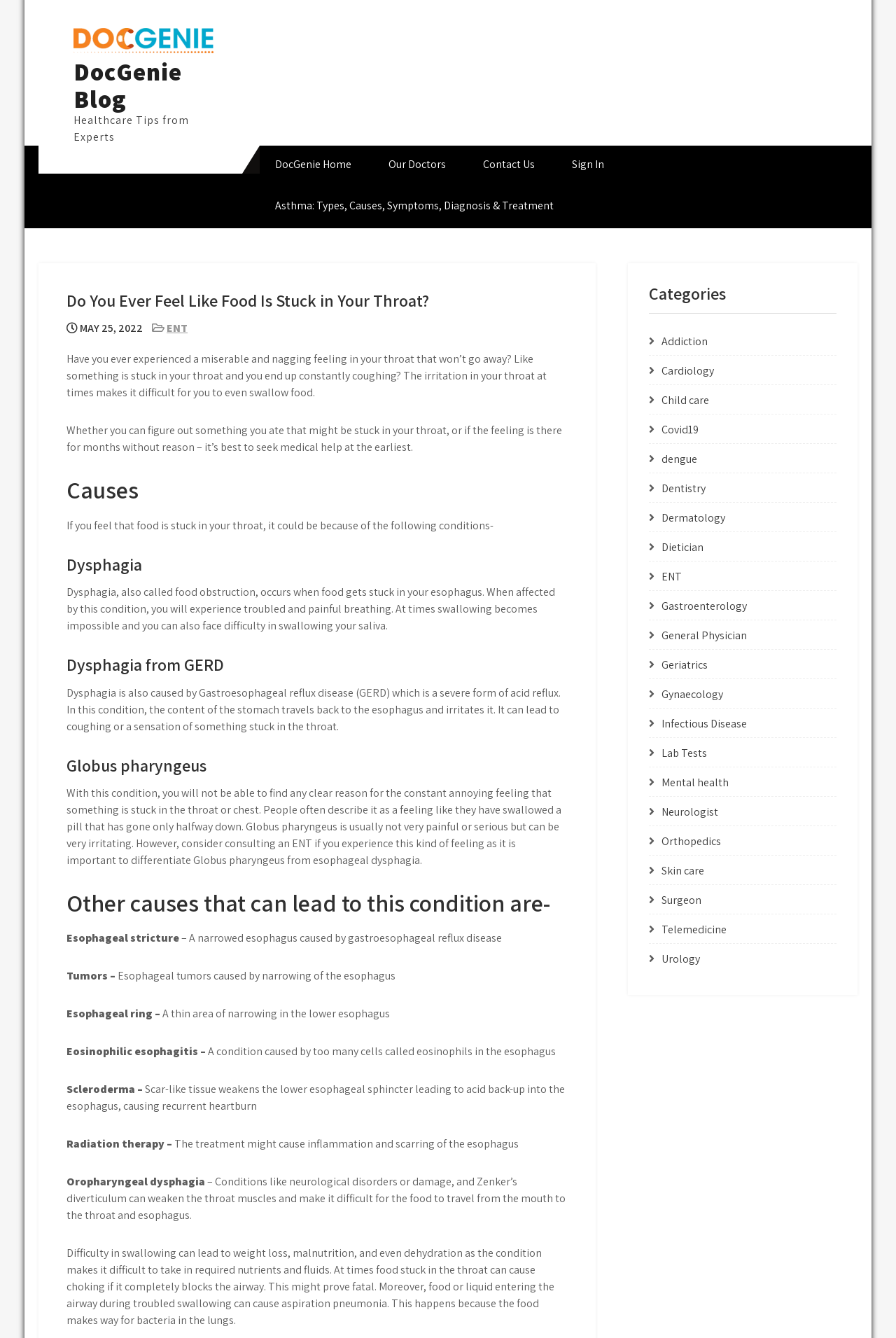Show the bounding box coordinates for the element that needs to be clicked to execute the following instruction: "Click on the 'ENT' link". Provide the coordinates in the form of four float numbers between 0 and 1, i.e., [left, top, right, bottom].

[0.186, 0.24, 0.209, 0.251]